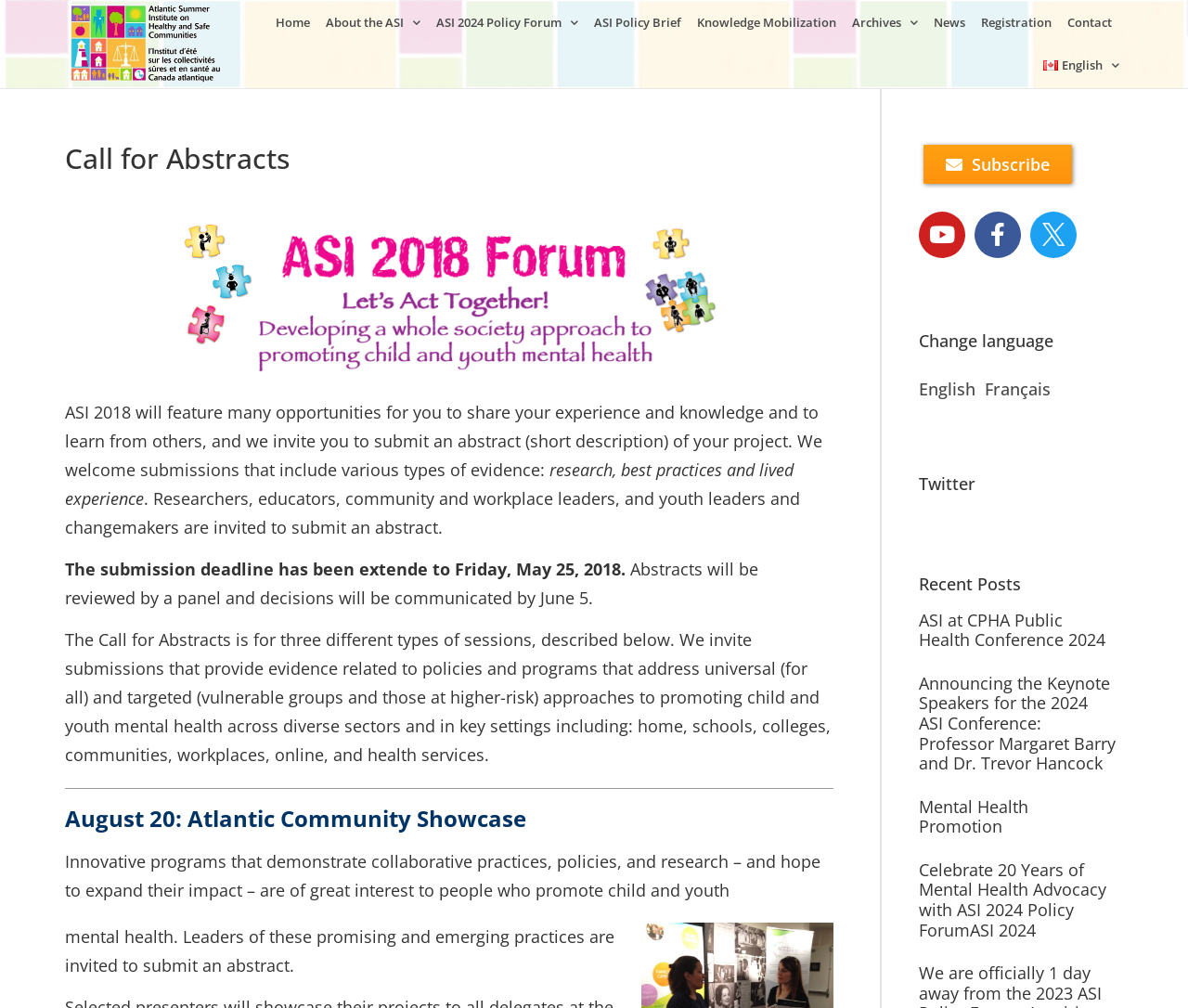Determine the bounding box coordinates of the clickable region to carry out the instruction: "Submit an abstract".

[0.055, 0.397, 0.692, 0.477]